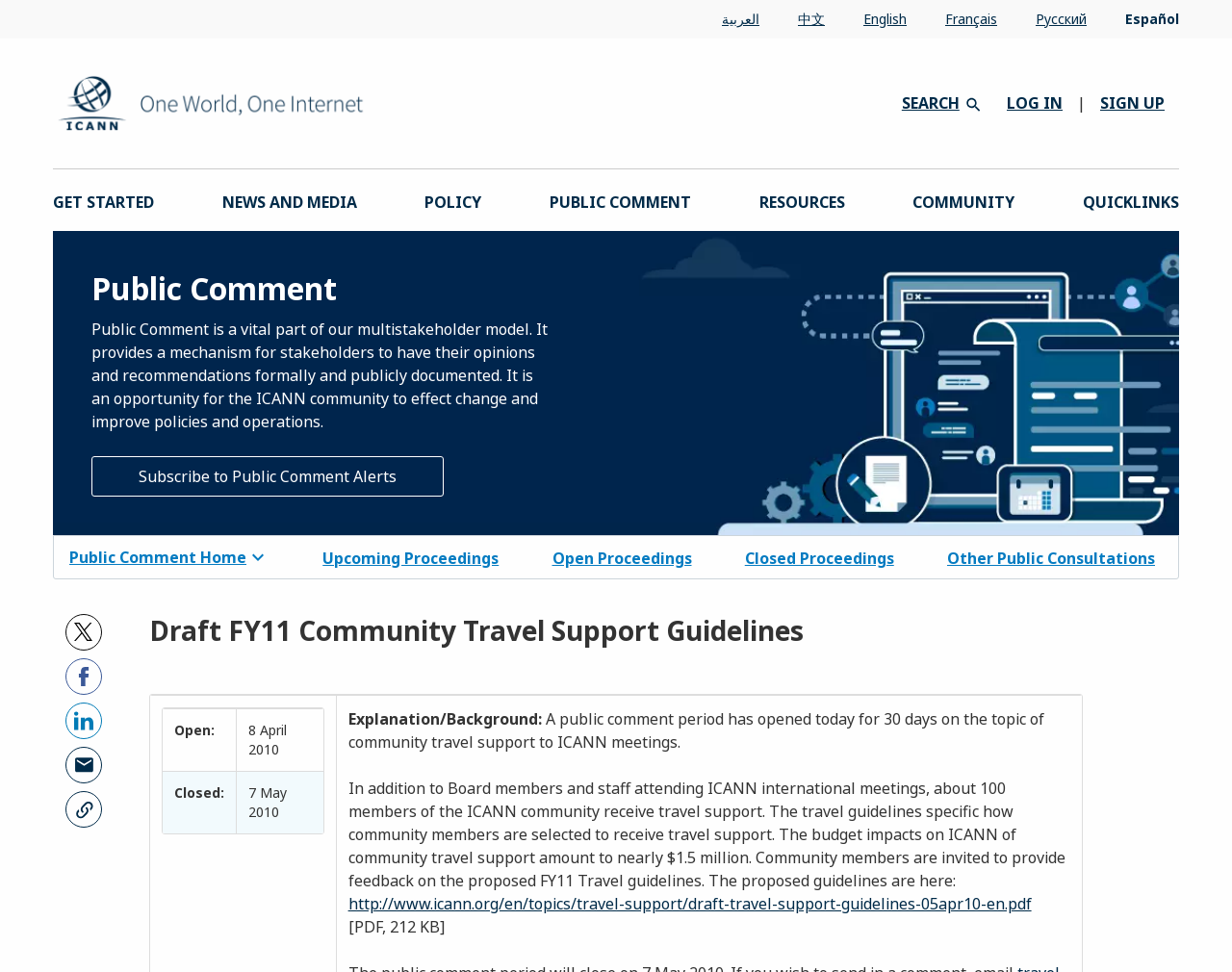Please locate the bounding box coordinates of the element that should be clicked to achieve the given instruction: "Send an email to travel-support-2011@icann.org".

[0.282, 0.359, 0.865, 0.405]